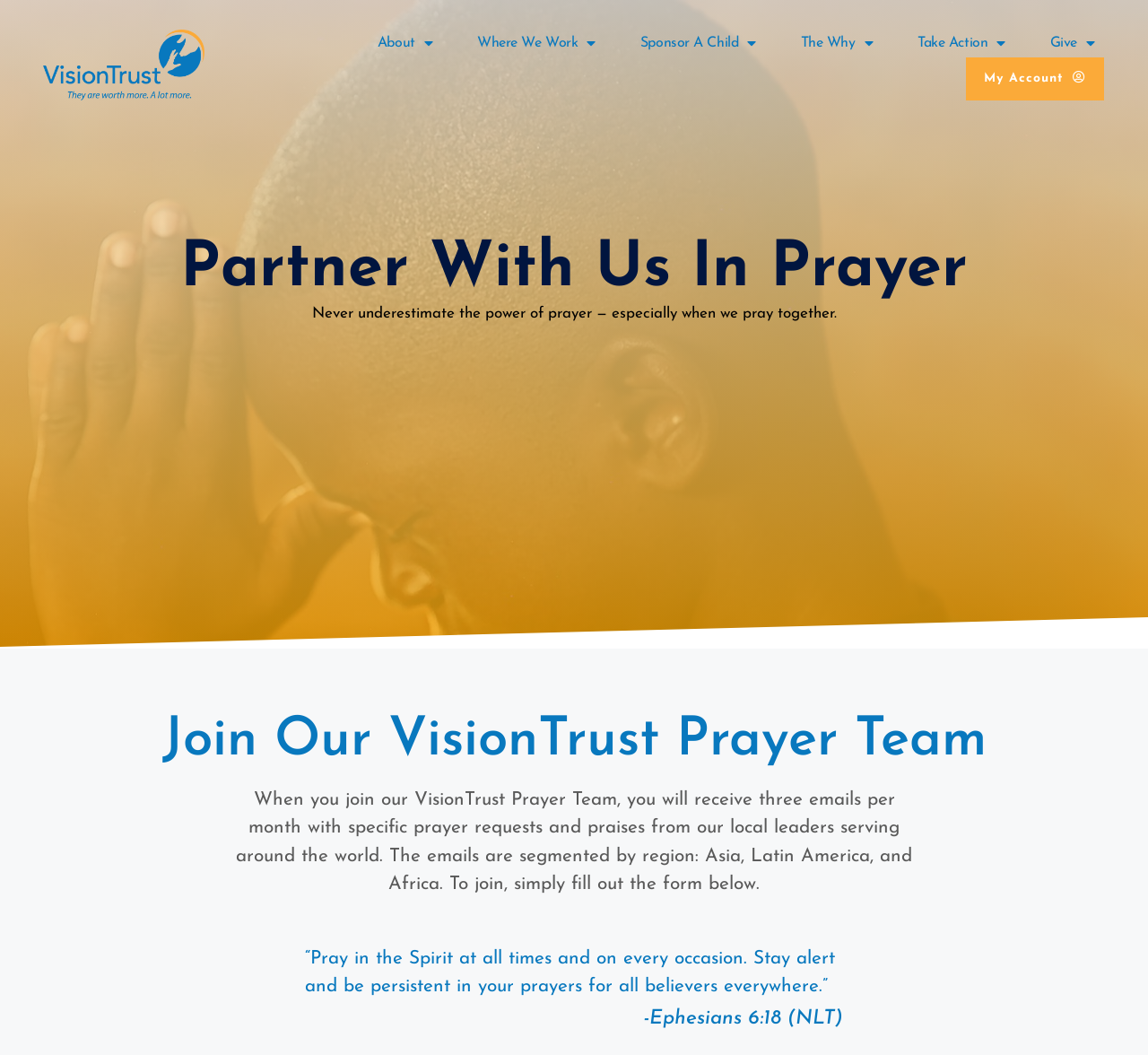Write a detailed summary of the webpage.

The webpage is about the Prayer Team of VisionTrust, a organization that facilitates prayer and support for local leaders serving around the world. 

At the top of the page, there is a navigation menu with seven links: About, Where We Work, Sponsor A Child, The Why, Take Action, Give, and My Account. These links are positioned horizontally, with About on the left and My Account on the right.

Below the navigation menu, there is a heading that reads "Partner With Us In Prayer". This is followed by a quote that emphasizes the power of prayer, especially when done together. 

Further down, there is a heading that invites users to "Join Our VisionTrust Prayer Team". Below this heading, there is a paragraph of text that explains the benefits of joining the prayer team, including receiving three emails per month with specific prayer requests and praises from local leaders serving around the world. 

The webpage also features a Bible verse from Ephesians 6:18, which encourages believers to pray in the Spirit at all times and on every occasion. This verse is positioned near the bottom of the page.